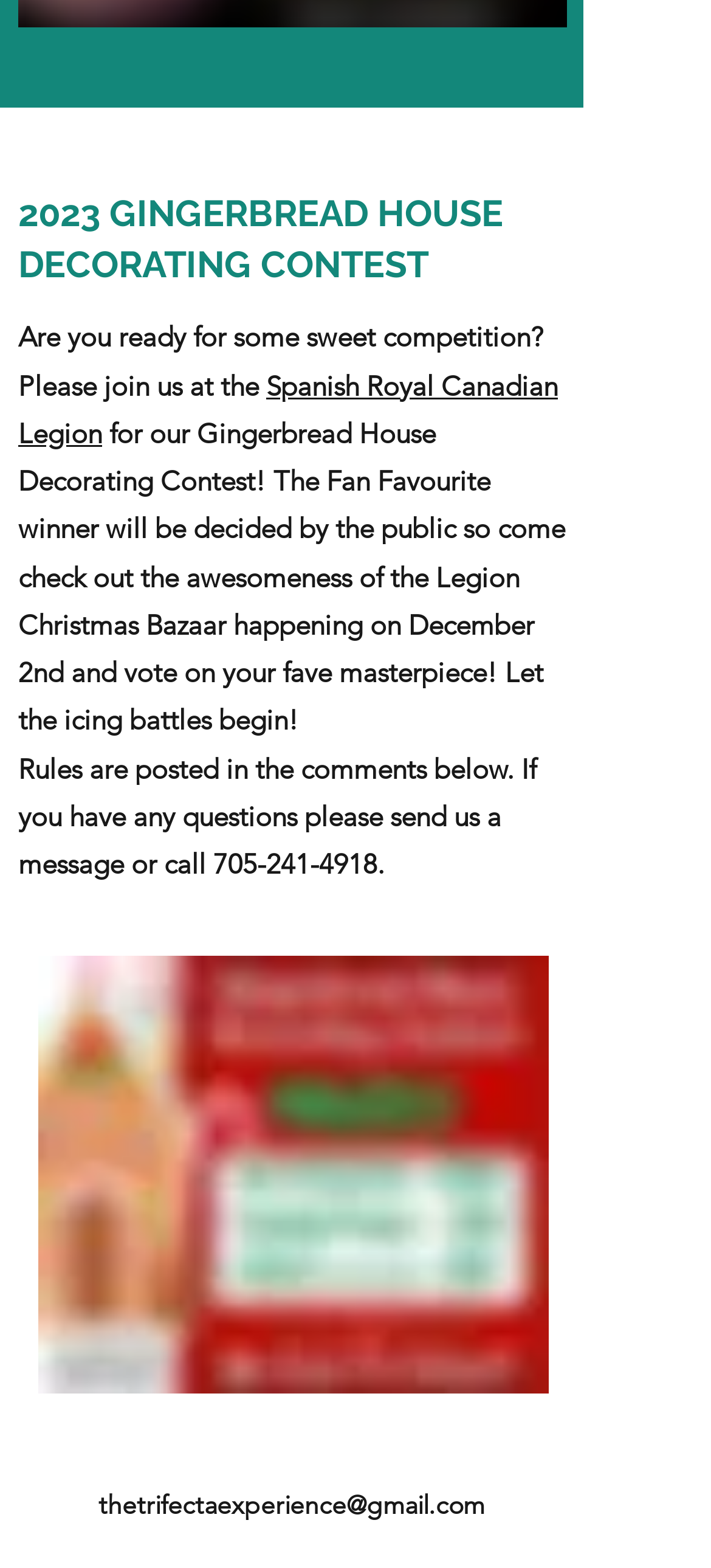Locate and provide the bounding box coordinates for the HTML element that matches this description: "thetrifectaexperience@gmail.com".

[0.138, 0.95, 0.682, 0.971]